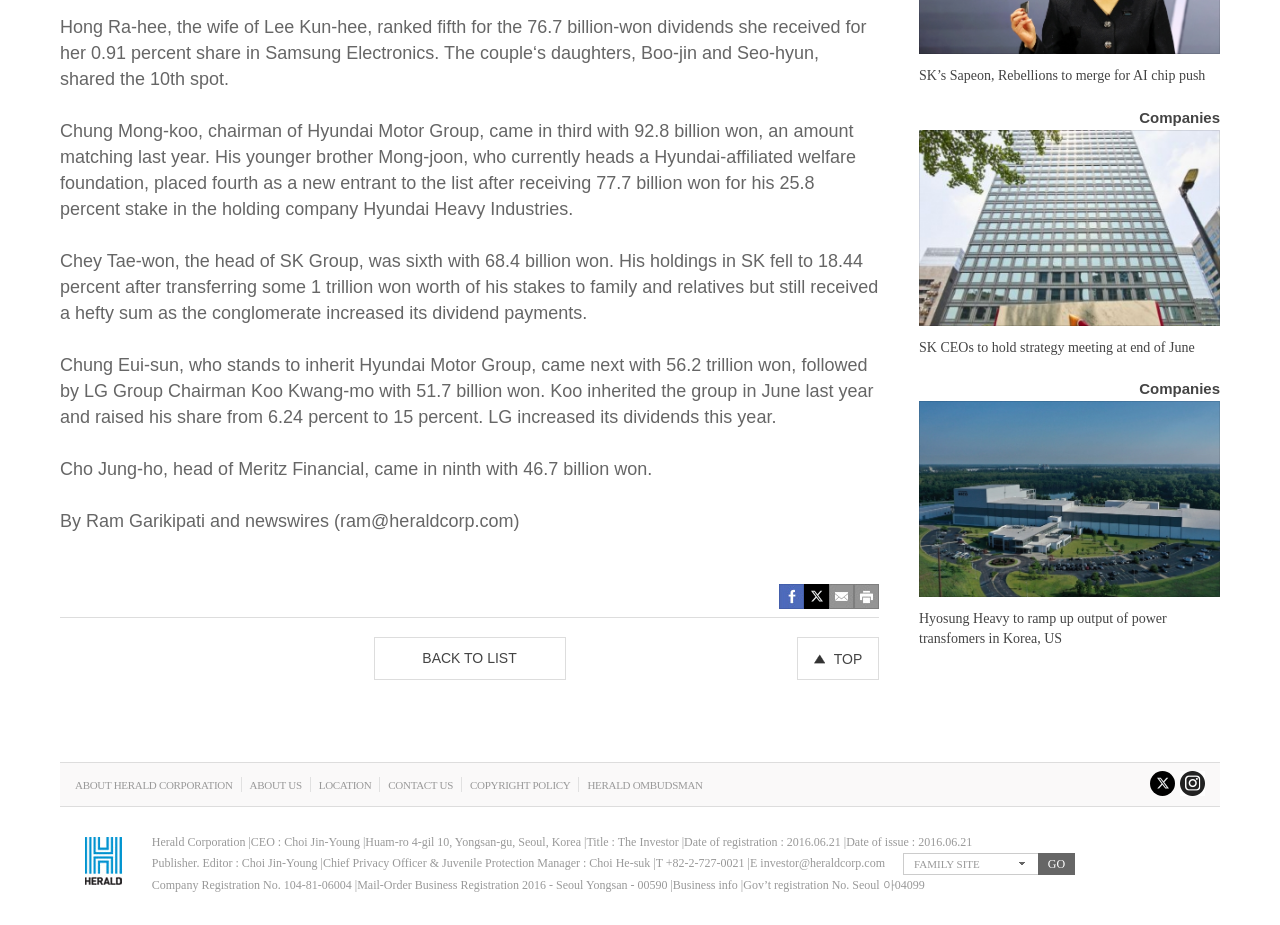Respond to the question below with a single word or phrase: Who is the wife of Lee Kun-hee?

Hong Ra-hee